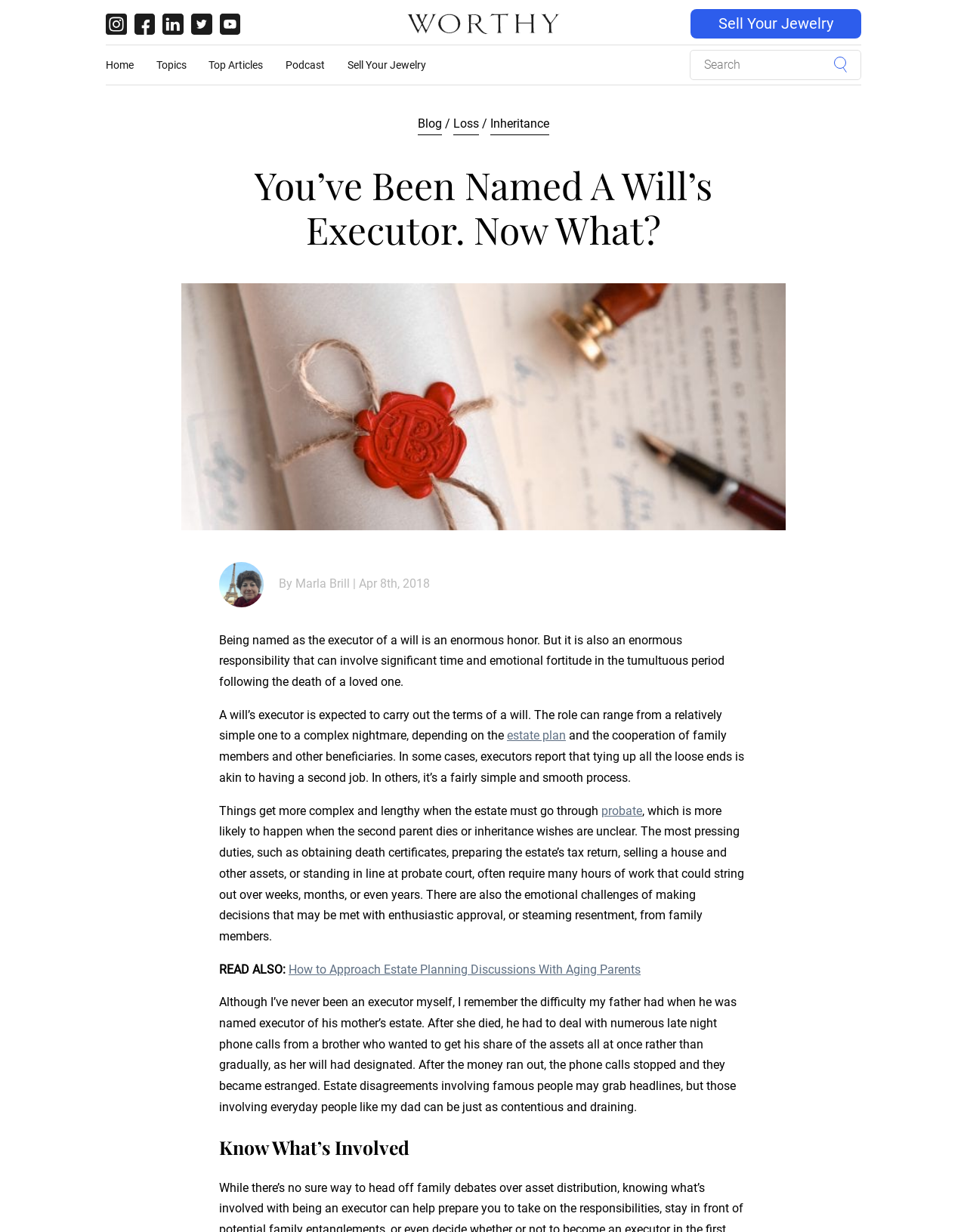Determine the bounding box coordinates for the region that must be clicked to execute the following instruction: "Share on Instagram".

[0.109, 0.006, 0.131, 0.028]